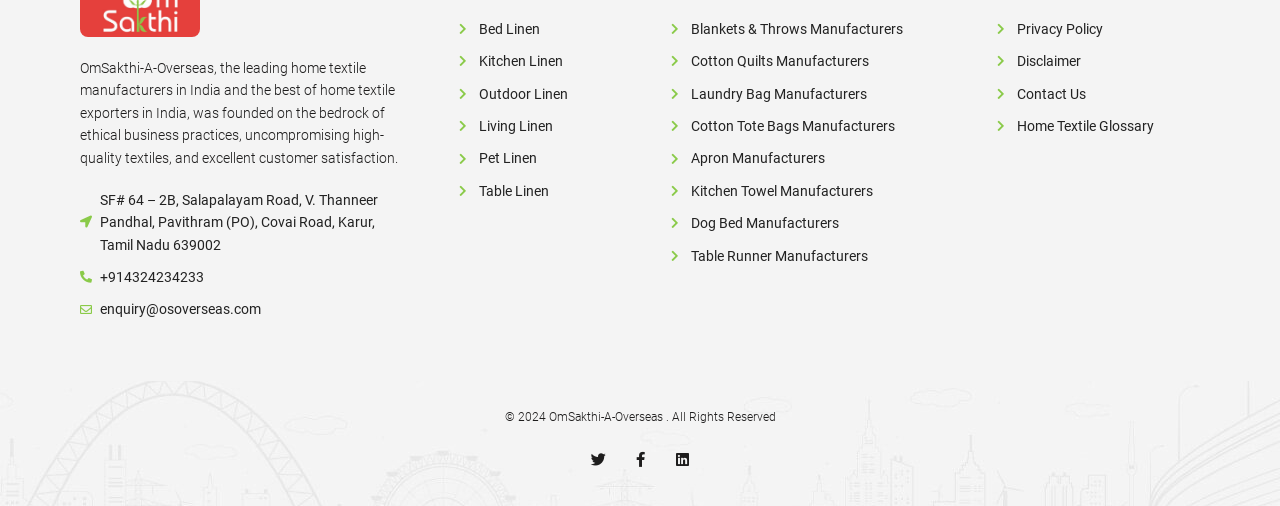Extract the bounding box coordinates for the UI element described as: "Facebook-f".

[0.487, 0.875, 0.513, 0.94]